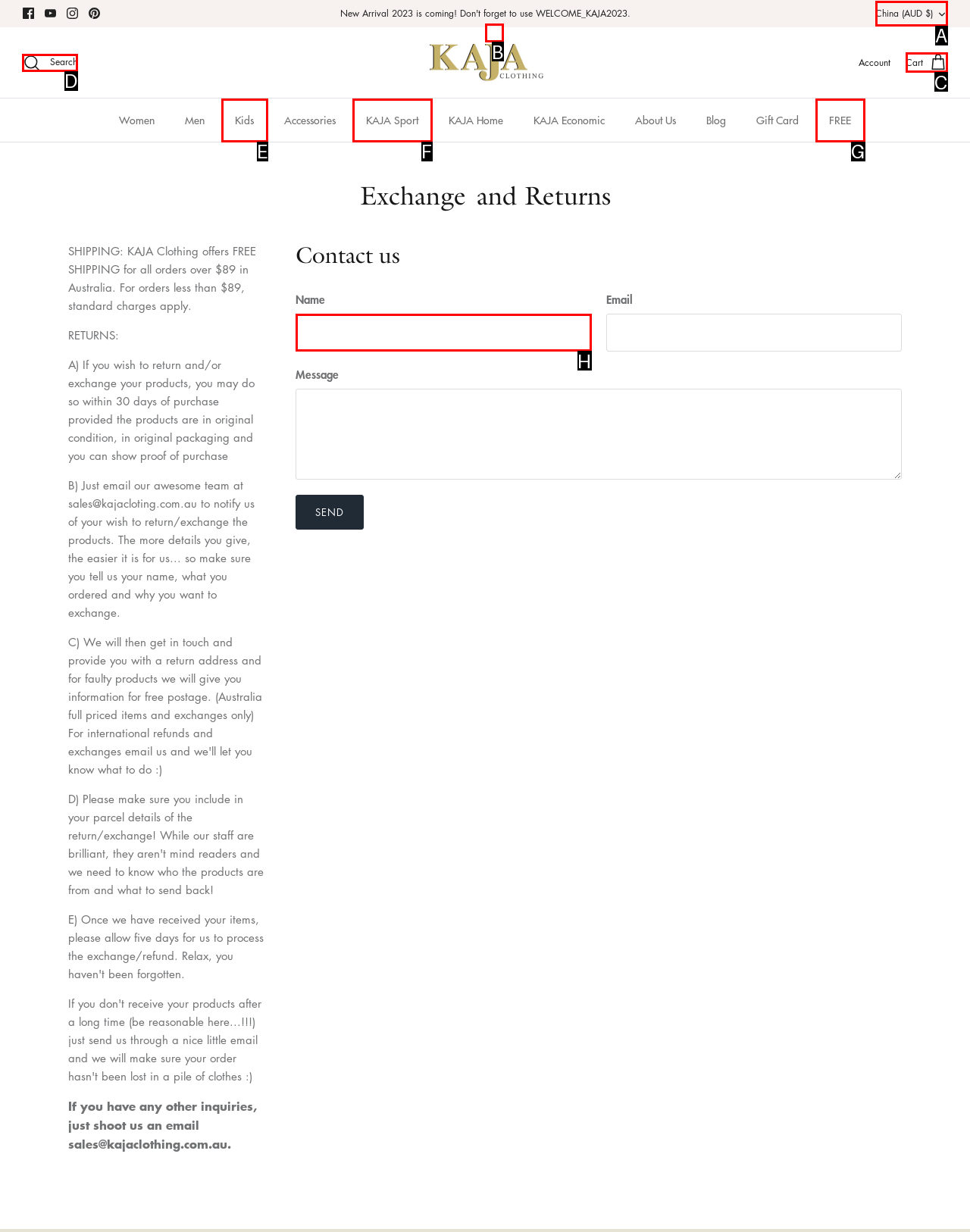Select the UI element that should be clicked to execute the following task: Search for products
Provide the letter of the correct choice from the given options.

D